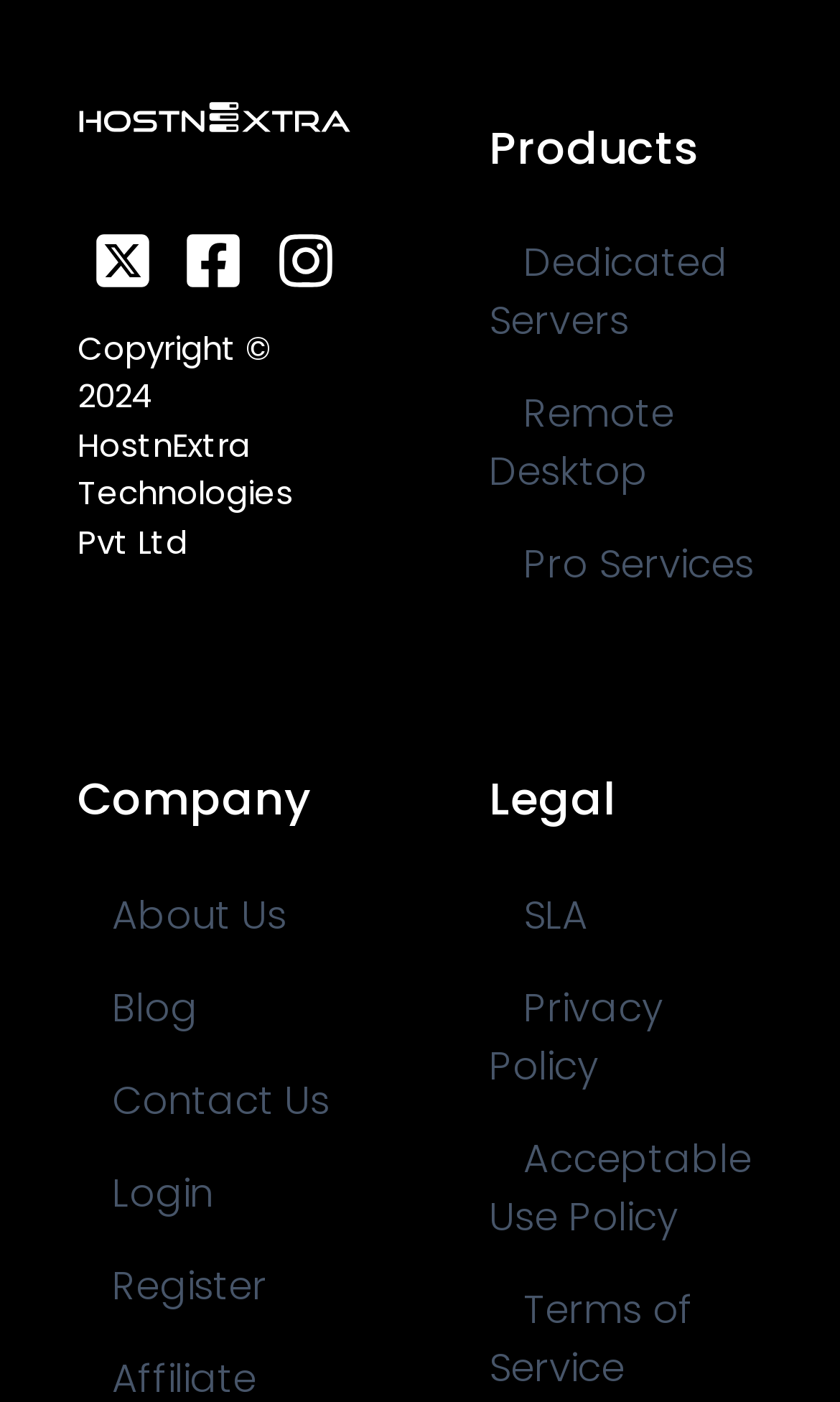Please find the bounding box coordinates in the format (top-left x, top-left y, bottom-right x, bottom-right y) for the given element description. Ensure the coordinates are floating point numbers between 0 and 1. Description: Acceptable Use Policy

[0.582, 0.807, 0.895, 0.887]